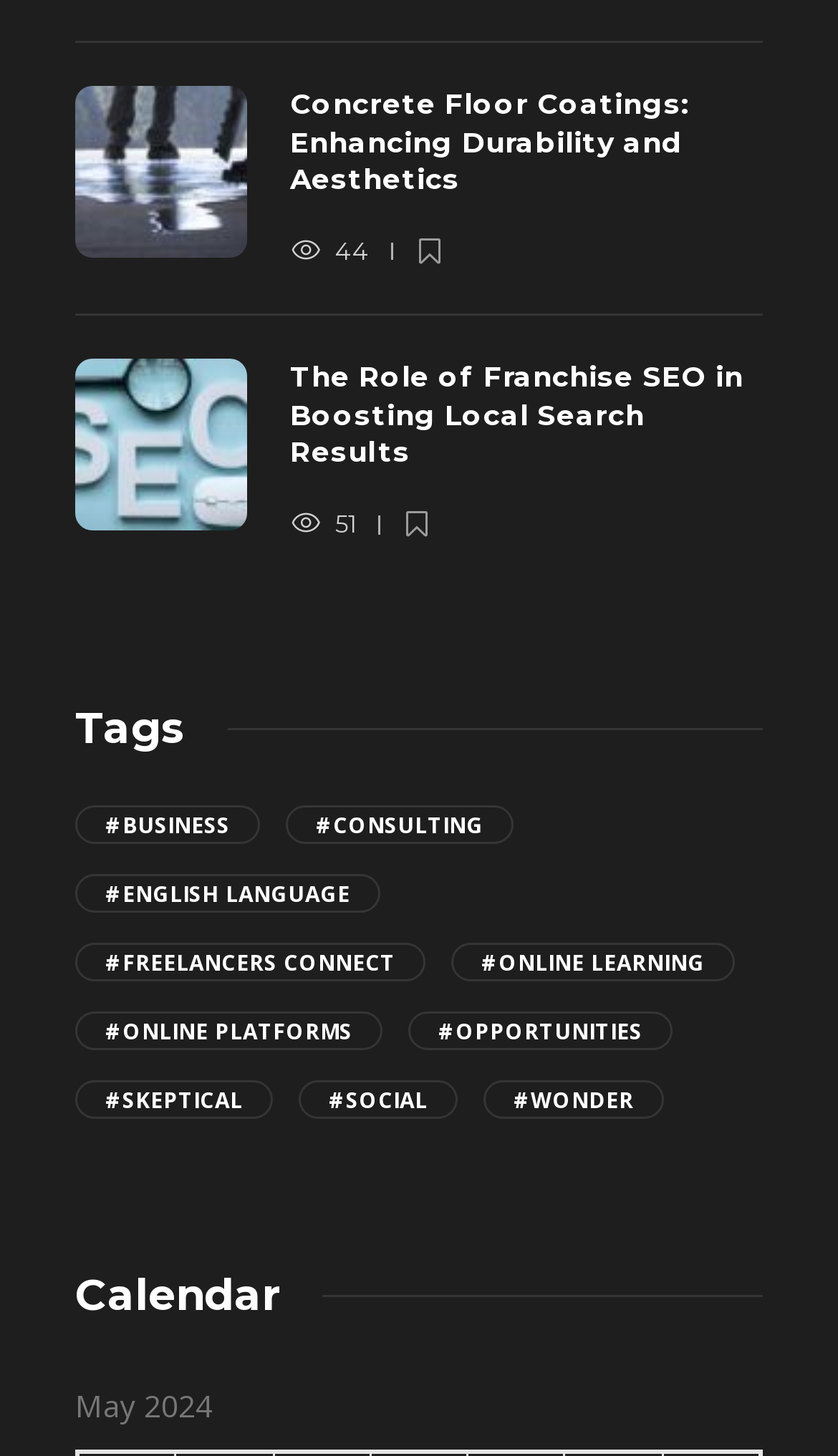Use a single word or phrase to answer the question:
How many links are above the 'Tags' section?

2